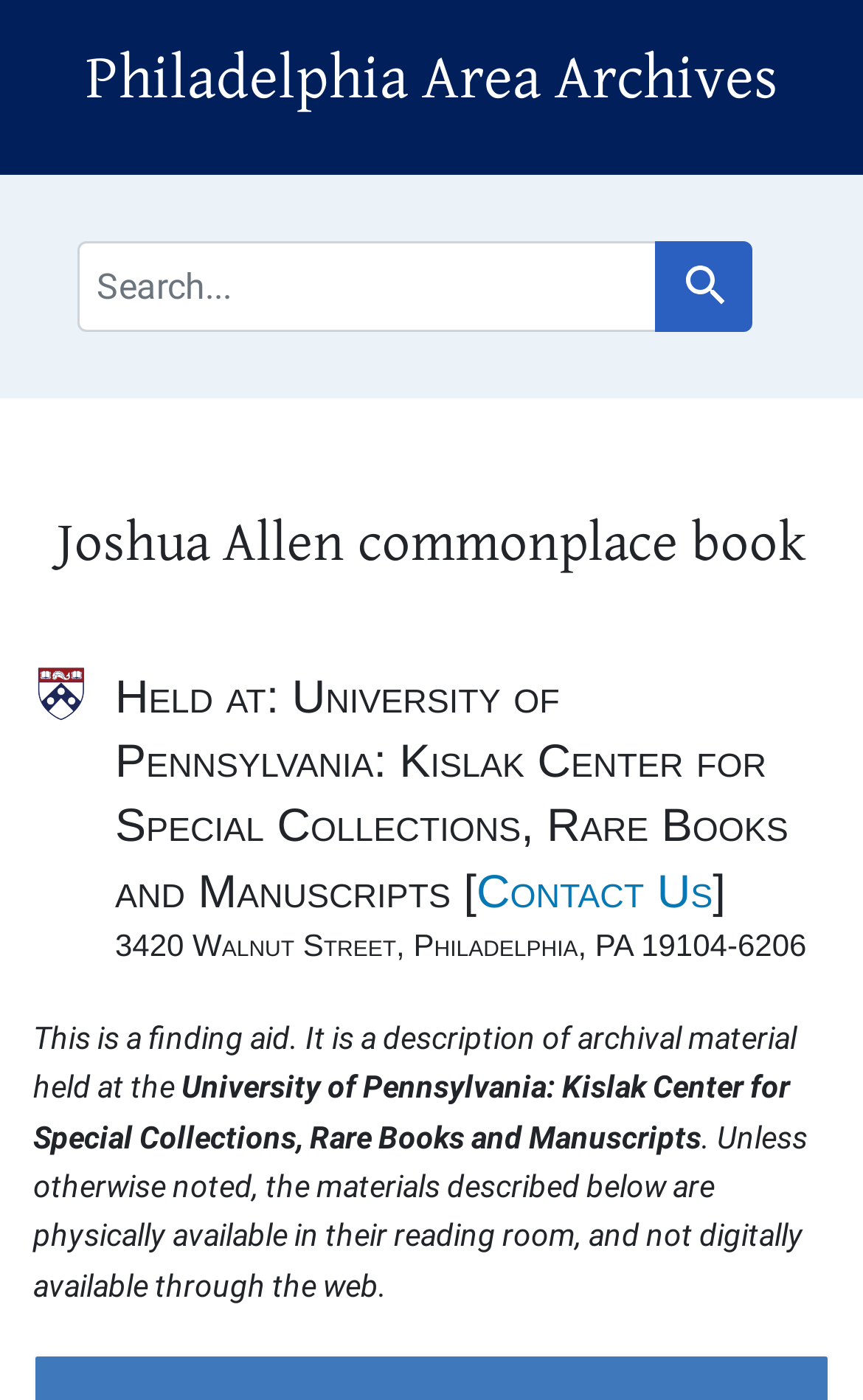What is the name of the archive?
Analyze the screenshot and provide a detailed answer to the question.

The name of the archive can be found in the heading element 'Philadelphia Area Archives' with bounding box coordinates [0.051, 0.032, 0.949, 0.085]. This heading is a prominent element on the webpage, indicating the name of the archive.